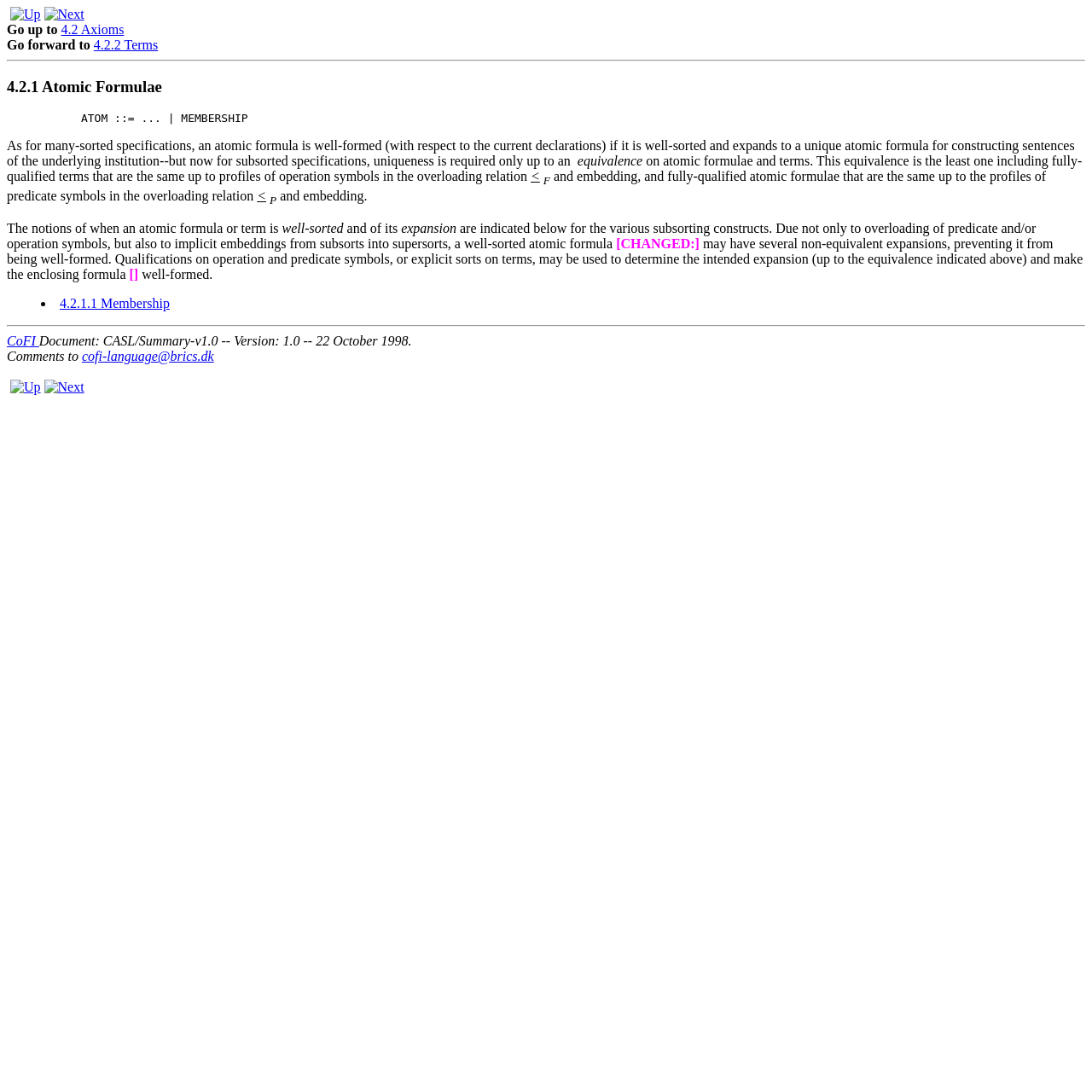Locate the bounding box coordinates of the clickable area to execute the instruction: "Navigate to 4.2 Axioms". Provide the coordinates as four float numbers between 0 and 1, represented as [left, top, right, bottom].

[0.056, 0.02, 0.114, 0.034]